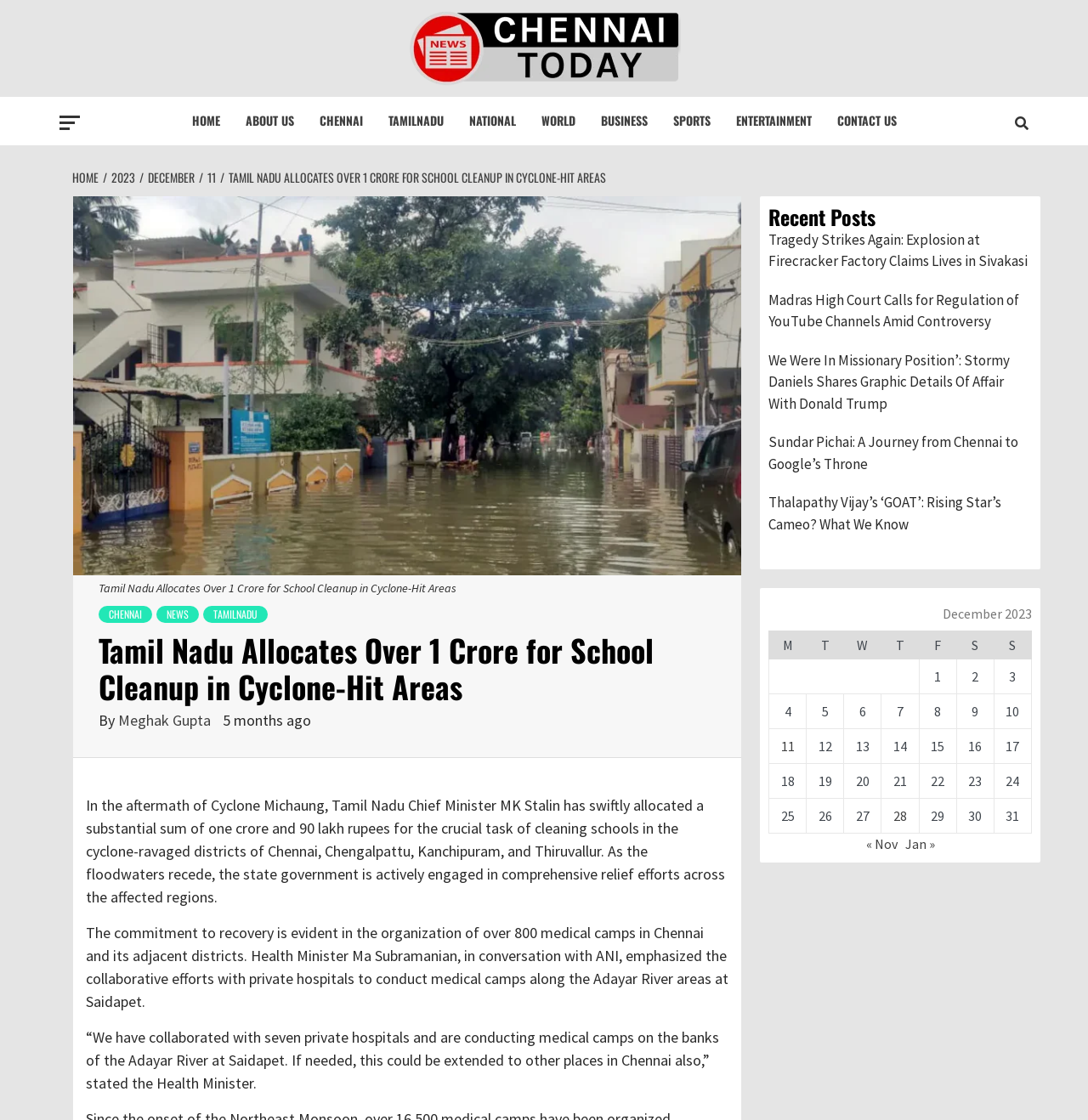From the element description Tamilnadu, predict the bounding box coordinates of the UI element. The coordinates must be specified in the format (top-left x, top-left y, bottom-right x, bottom-right y) and should be within the 0 to 1 range.

[0.345, 0.086, 0.419, 0.13]